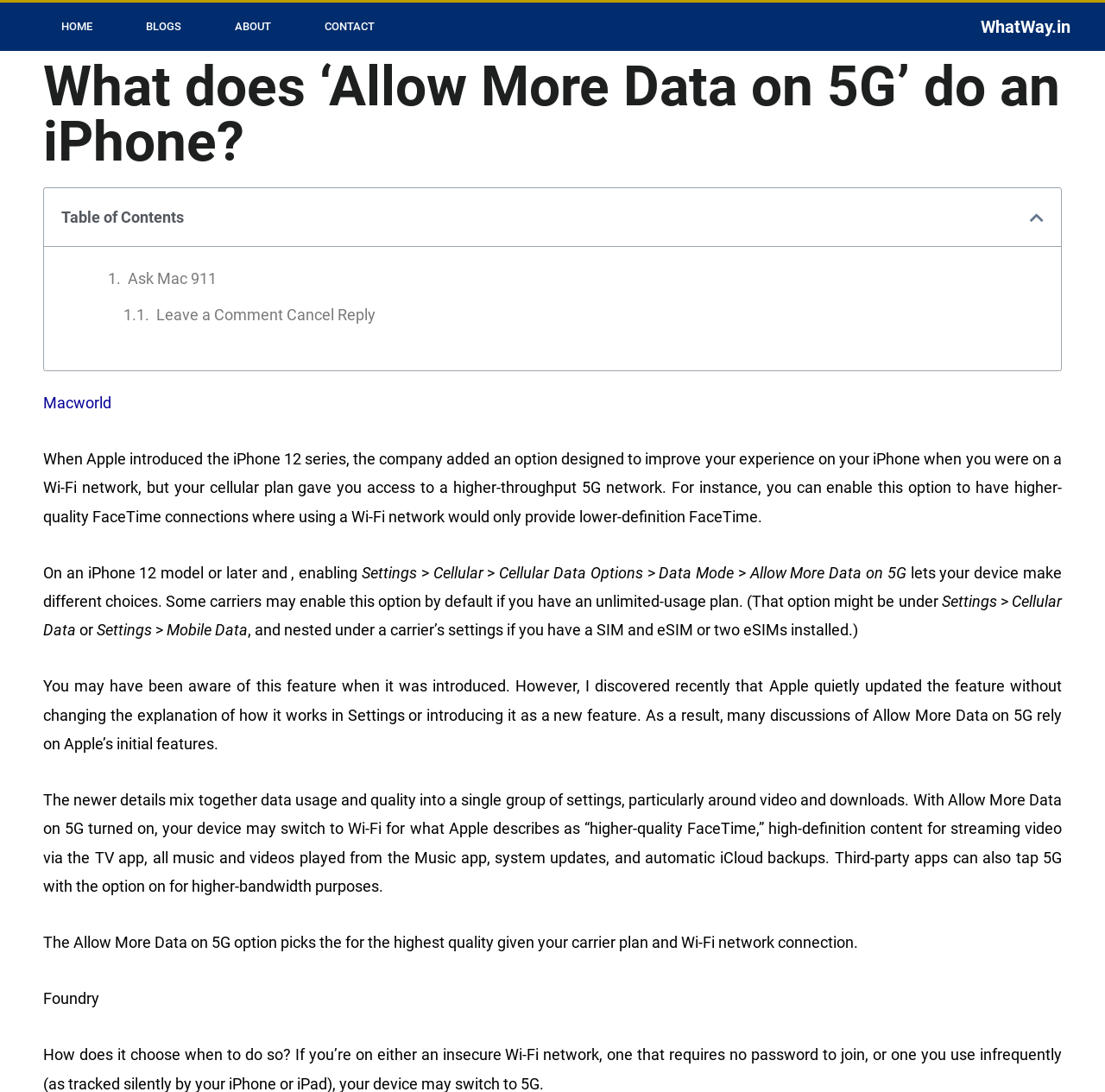Using the information in the image, give a comprehensive answer to the question: 
What type of content is affected by the 'Allow More Data on 5G' option?

The 'Allow More Data on 5G' option affects the quality of video and music content, including high-definition content for streaming video via the TV app, and music and videos played from the Music app.